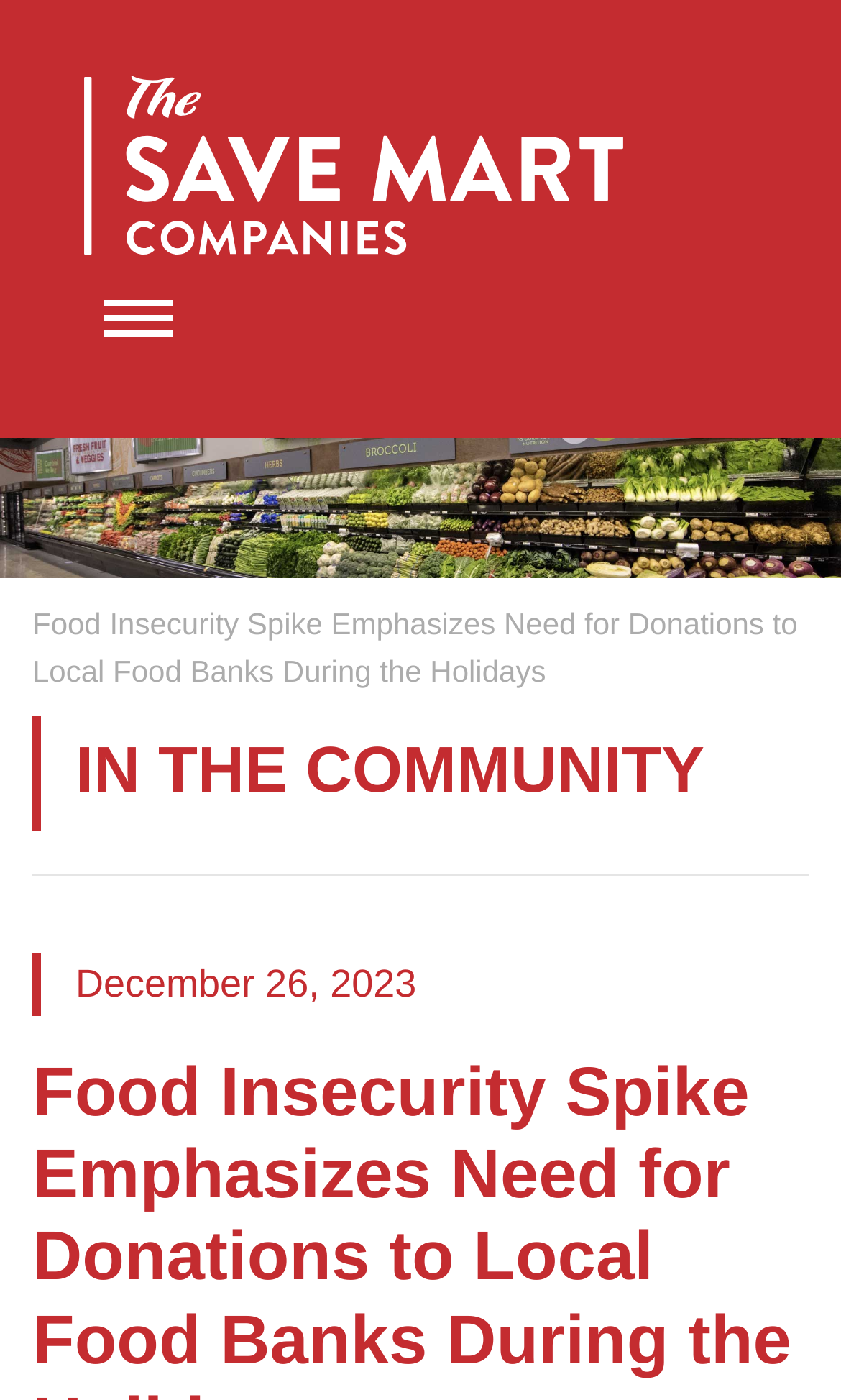Based on the description "parent_node: Toggle navigation", find the bounding box of the specified UI element.

[0.1, 0.046, 0.741, 0.189]